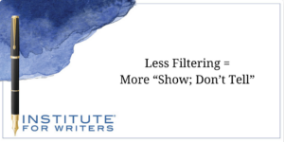Explain the details of the image you are viewing.

This image features a visually appealing design promoting a writing concept titled "Less Filtering = More 'Show; Don't Tell'." Accompanied by an elegant blue watercolor background, the message encourages writers to embrace techniques that enhance storytelling by minimizing the use of filter words. The image also includes a classic pen, symbolizing the art of writing, and prominently displays the logo of the "Institute for Writers," indicating a resource devoted to nurturing writing skills. This graphic invites writers to explore deeper engagement with their characters and narratives, aligning with contemporary writing practices that advocate for an immersive reading experience.